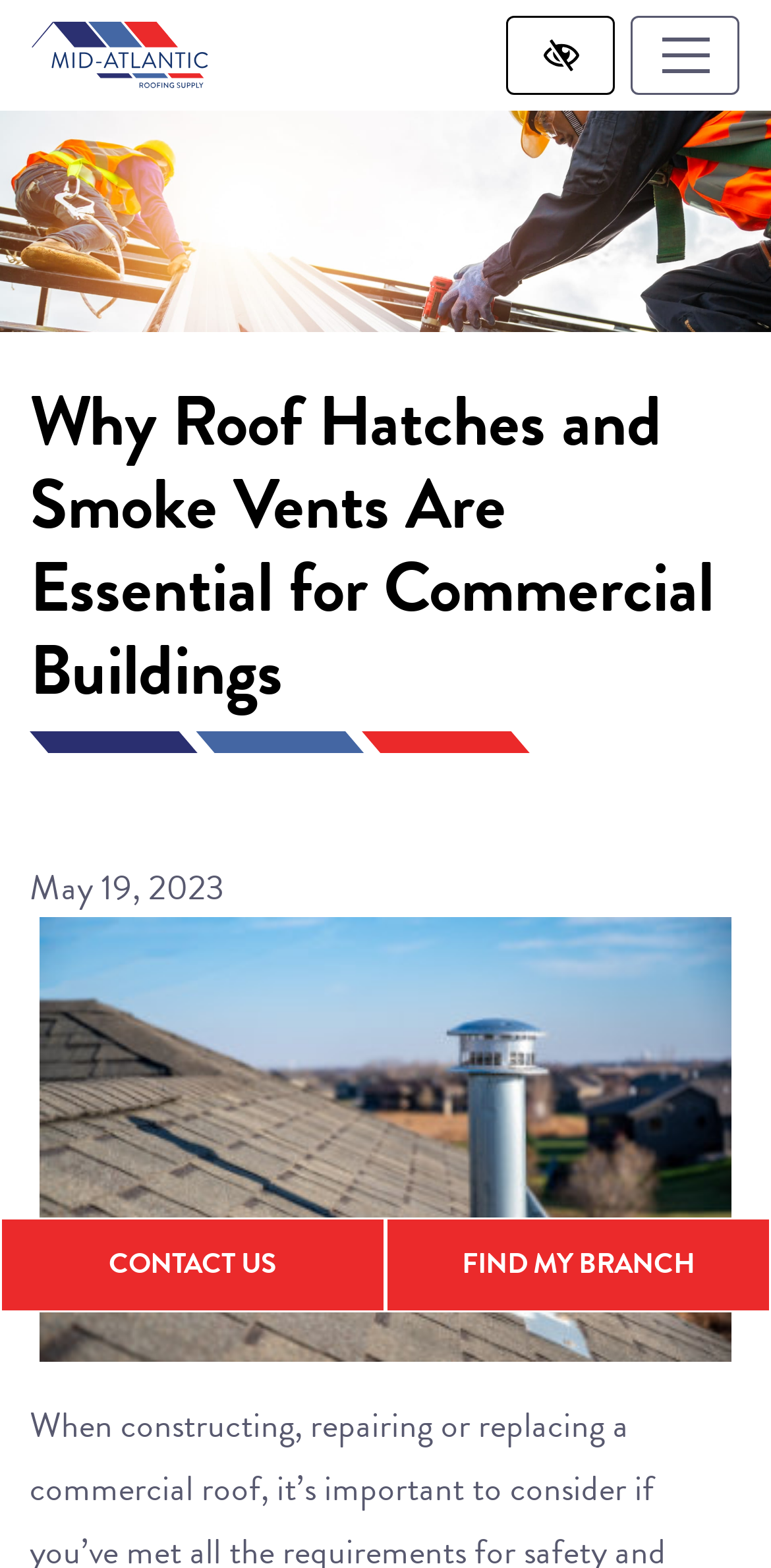Return the bounding box coordinates of the UI element that corresponds to this description: "Find My Branch". The coordinates must be given as four float numbers in the range of 0 and 1, [left, top, right, bottom].

[0.5, 0.776, 1.0, 0.837]